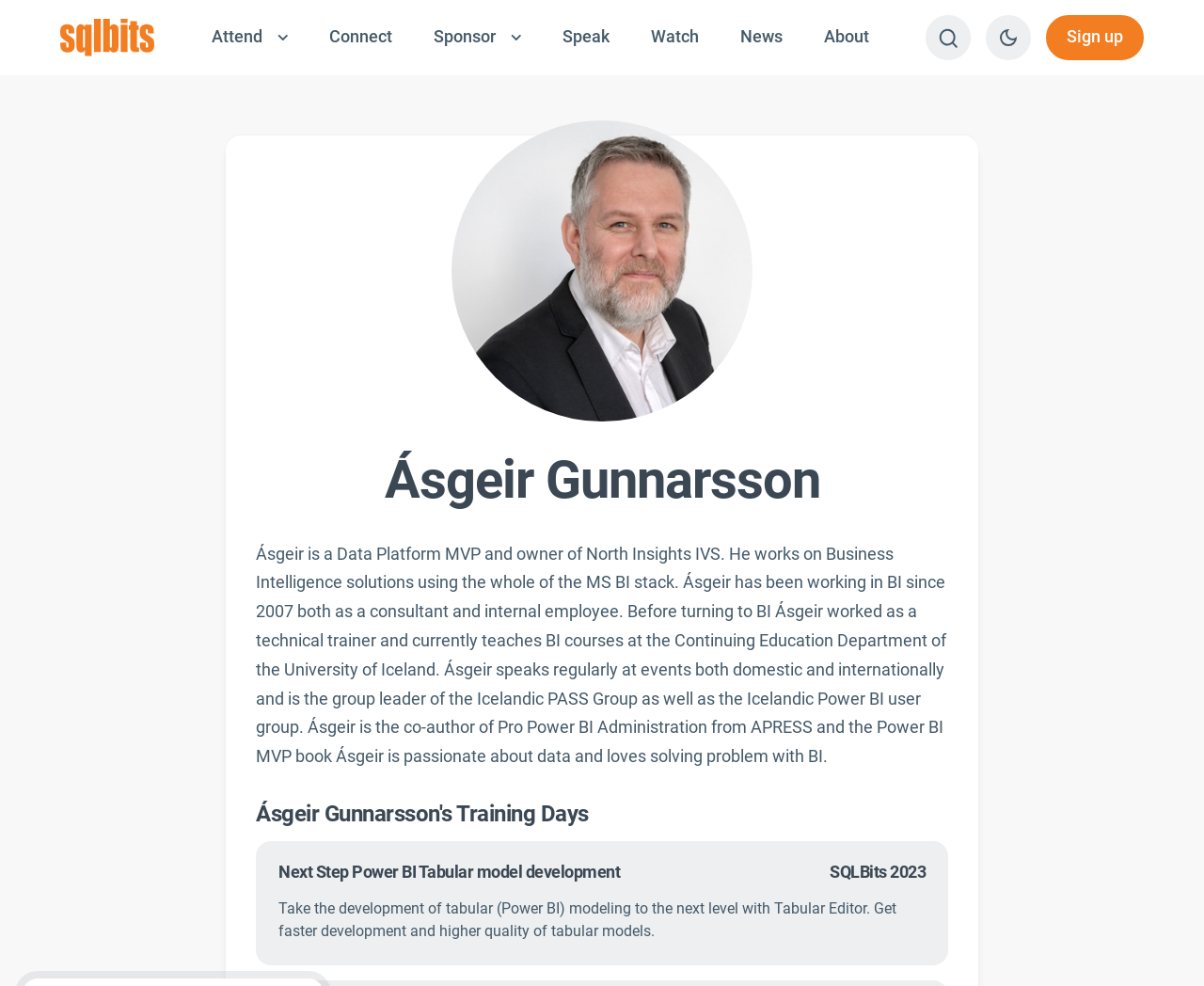Please respond to the question with a concise word or phrase:
What is the name of the person on this webpage?

Ásgeir Gunnarsson